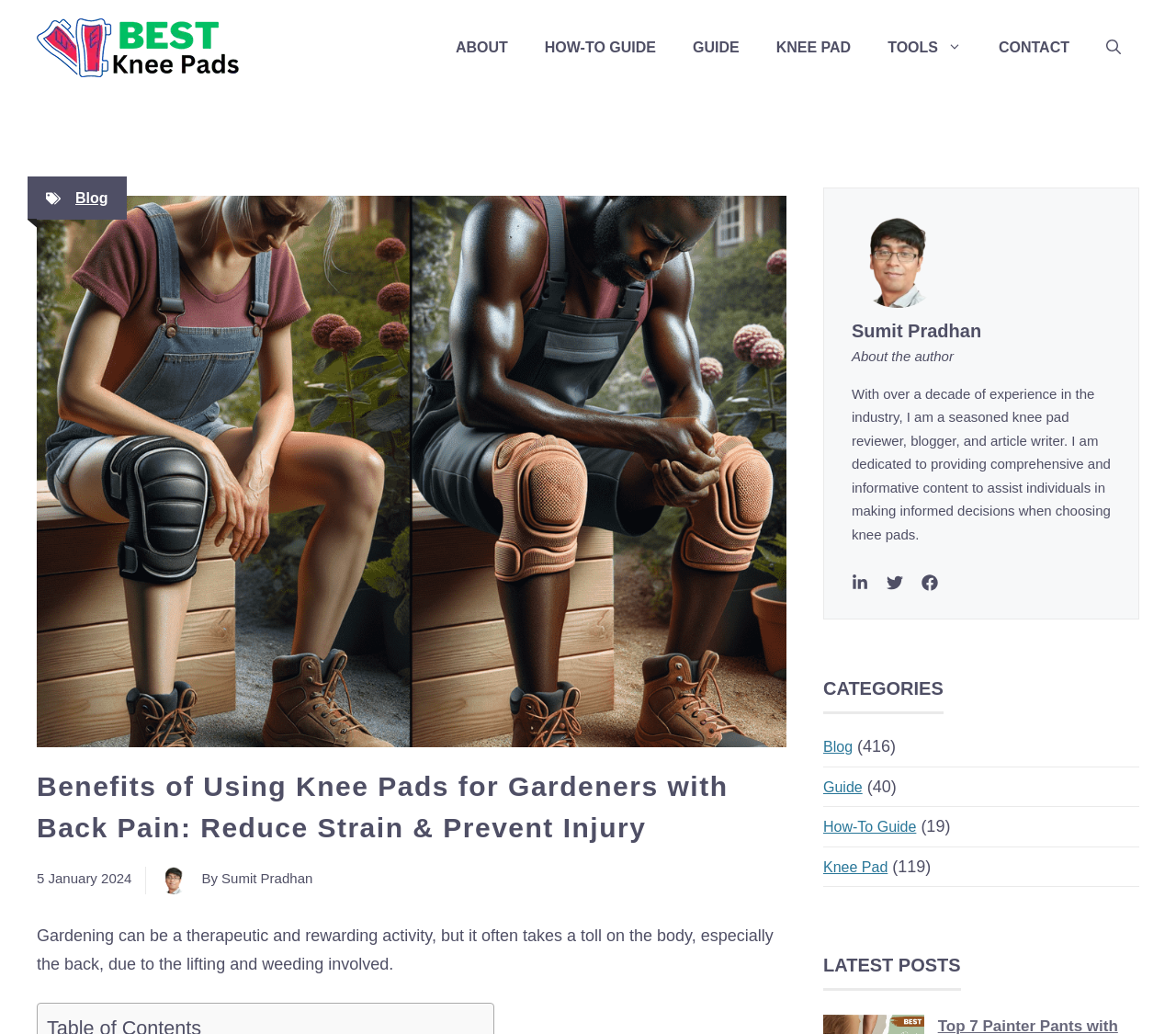Pinpoint the bounding box coordinates of the clickable area needed to execute the instruction: "Read the 'Benefits of Using Knee Pads for Gardeners with Back Pain' article". The coordinates should be specified as four float numbers between 0 and 1, i.e., [left, top, right, bottom].

[0.031, 0.741, 0.669, 0.821]